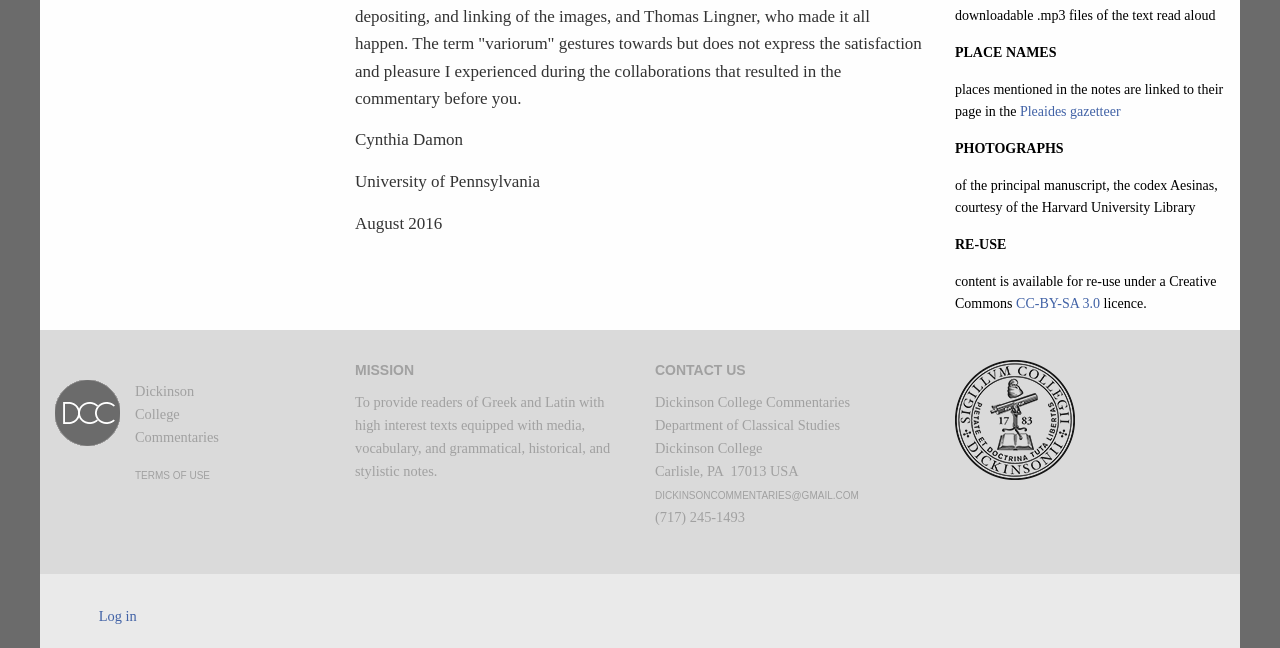Identify the bounding box coordinates for the UI element described as follows: dickinsoncommentaries@gmail.com. Use the format (top-left x, top-left y, bottom-right x, bottom-right y) and ensure all values are floating point numbers between 0 and 1.

[0.512, 0.753, 0.671, 0.776]